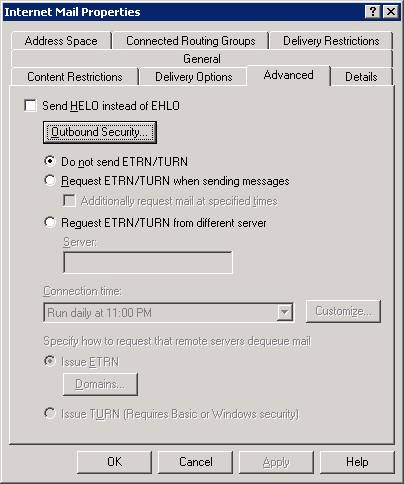What is the focus of the 'Outbound Security' options?
Look at the screenshot and respond with a single word or phrase.

Enhance email transmission security